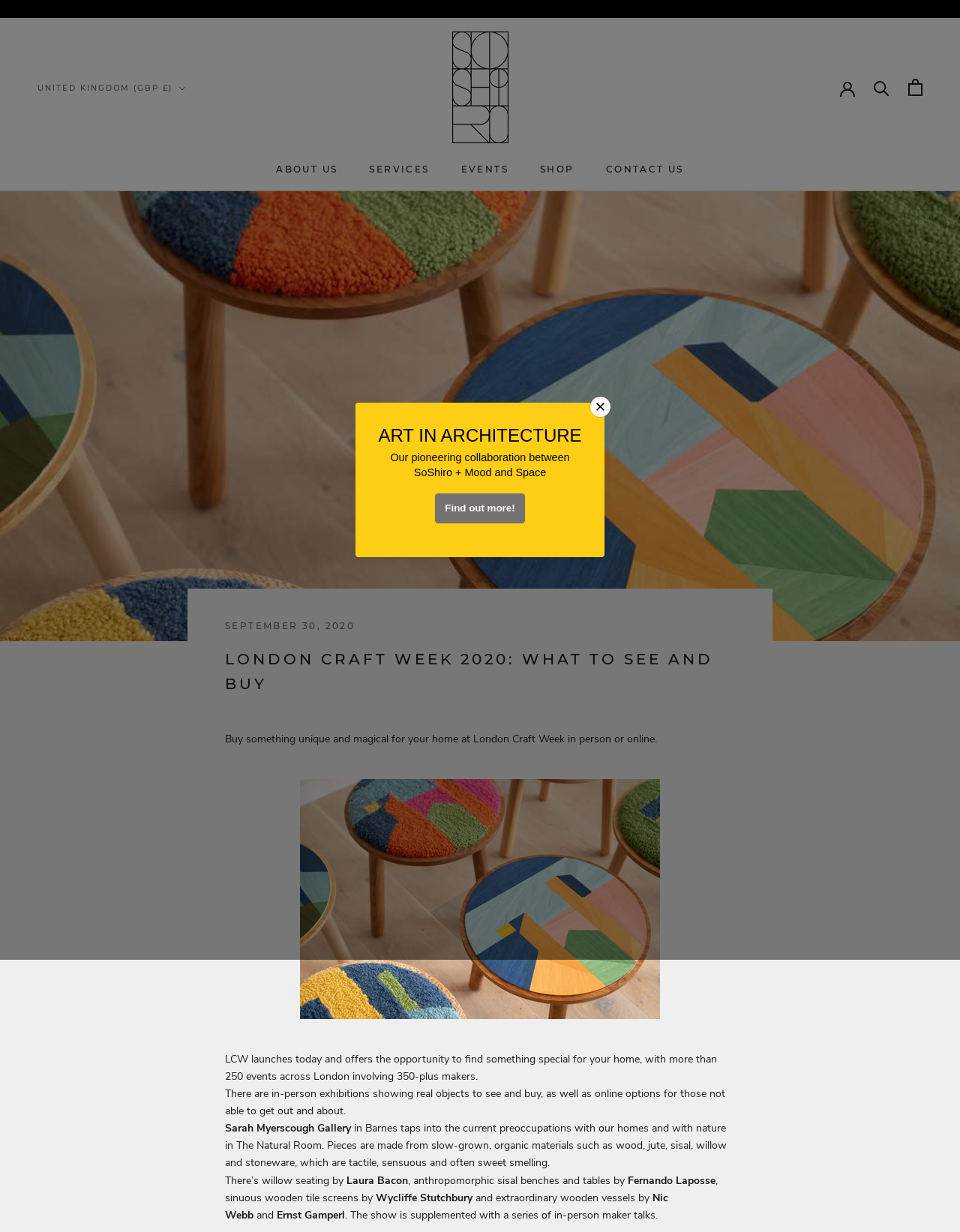Please determine the heading text of this webpage.

LONDON CRAFT WEEK 2020: WHAT TO SEE AND BUY